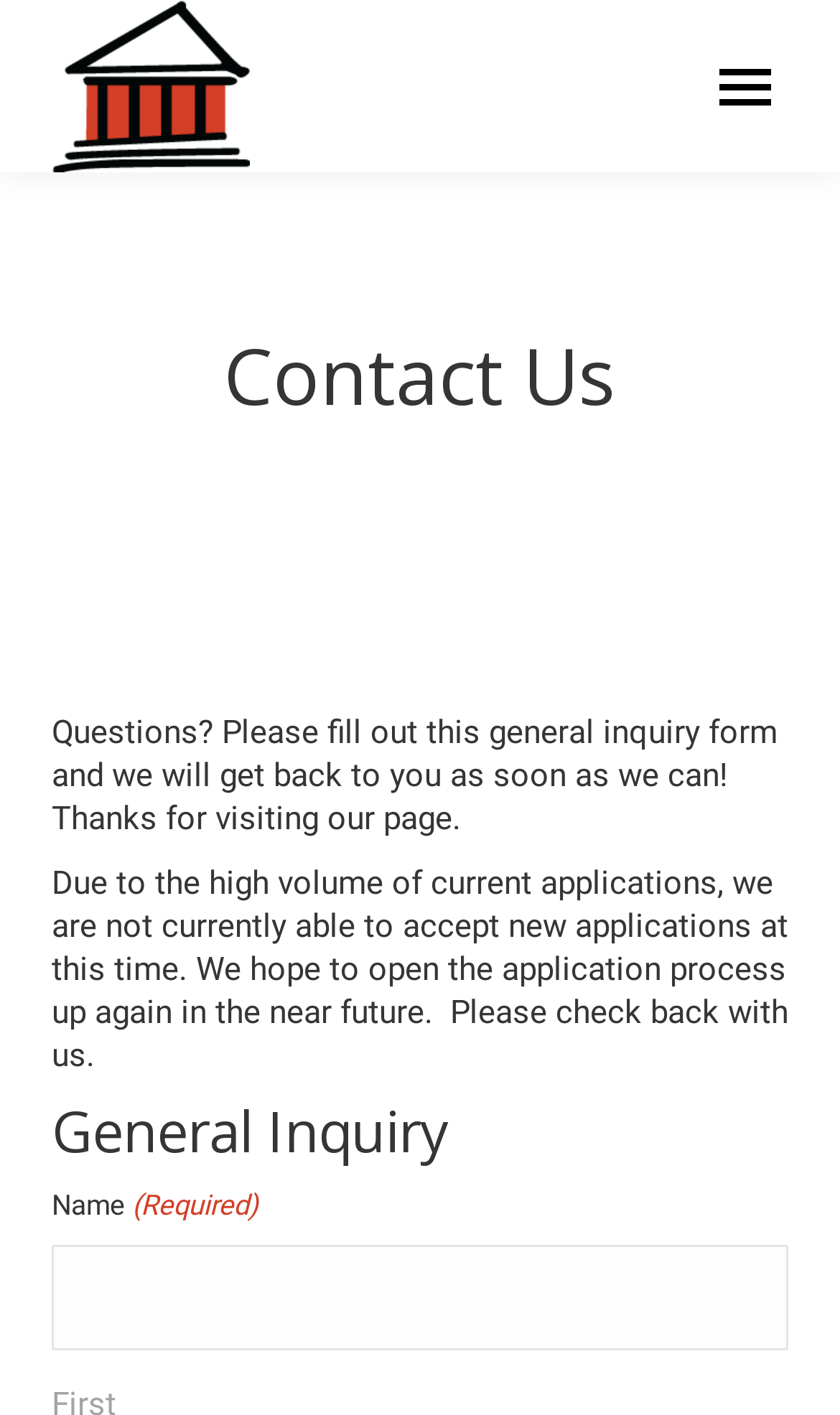Look at the image and write a detailed answer to the question: 
What is the current status of new applications?

Based on the webpage content, it is mentioned that 'Due to the high volume of current applications, we are not currently able to accept new applications at this time.' This indicates that the organization is not accepting new applications at the moment.